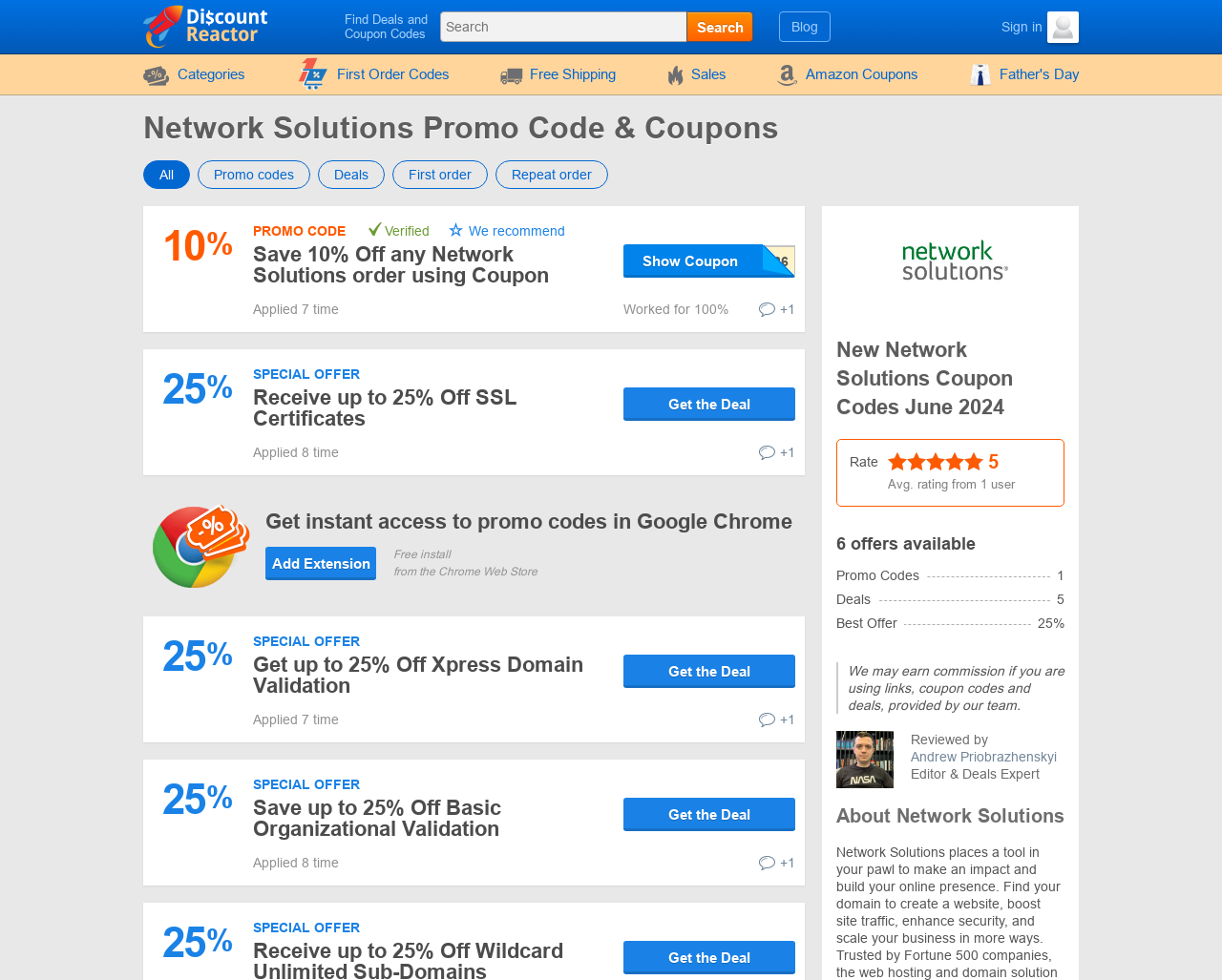What is the text on the top-left corner of the webpage?
From the screenshot, supply a one-word or short-phrase answer.

Network Solutions Promo Codes